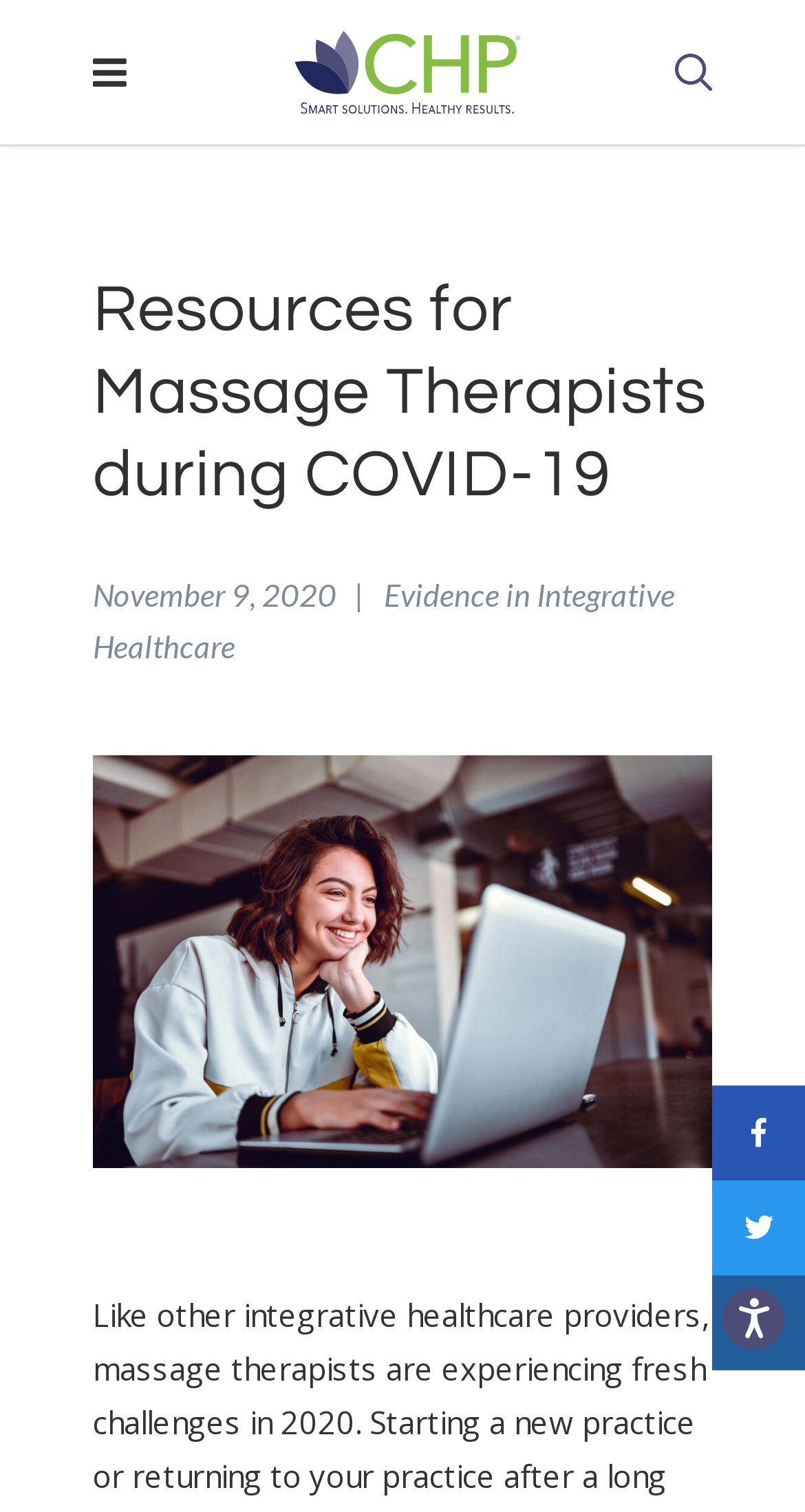Using the provided element description: "alt="mobile-logo"", determine the bounding box coordinates of the corresponding UI element in the screenshot.

[0.363, 0.02, 0.647, 0.075]